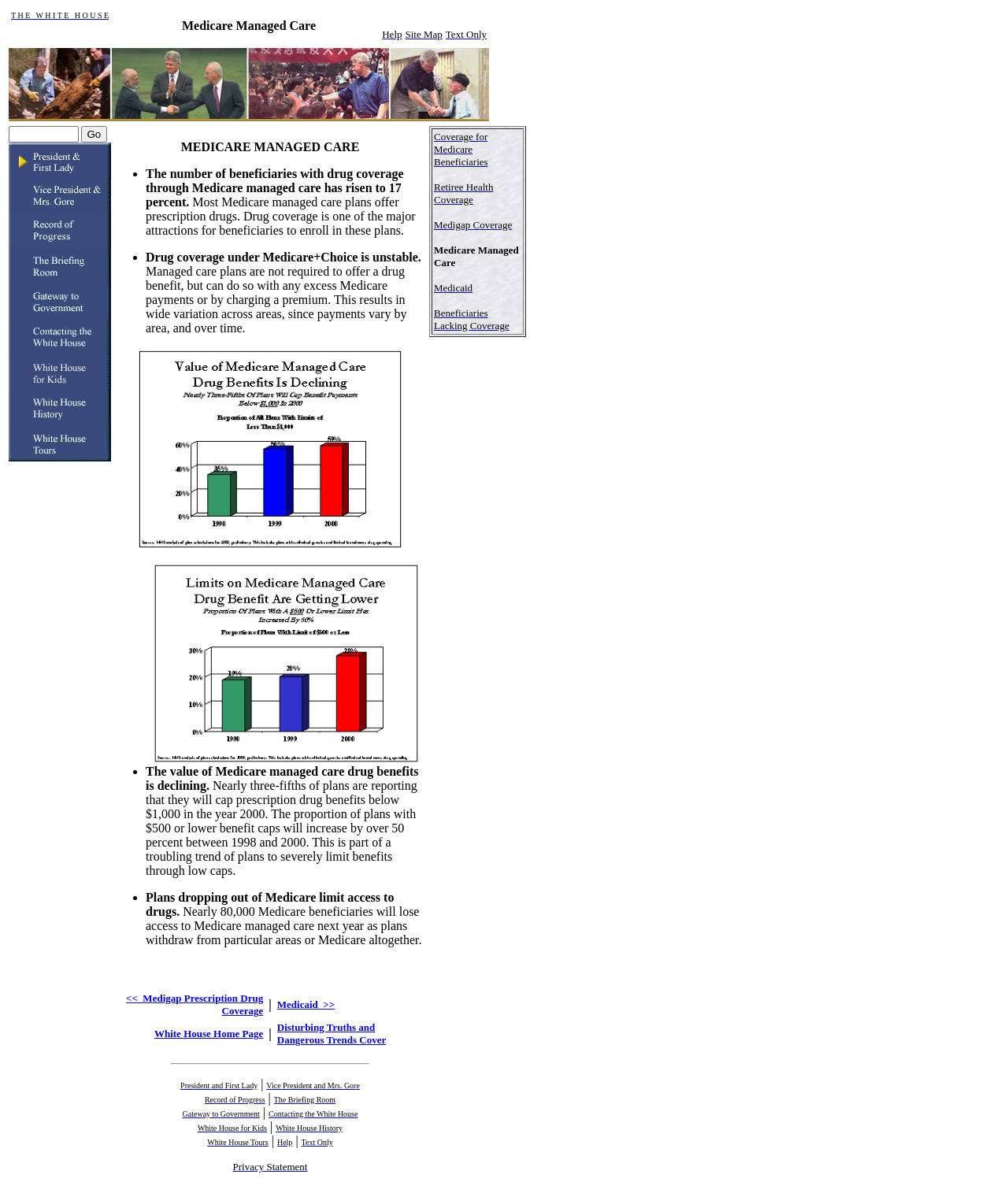Locate the bounding box coordinates of the element I should click to achieve the following instruction: "Read about 'Medicare Managed Care'".

[0.112, 0.106, 0.423, 0.993]